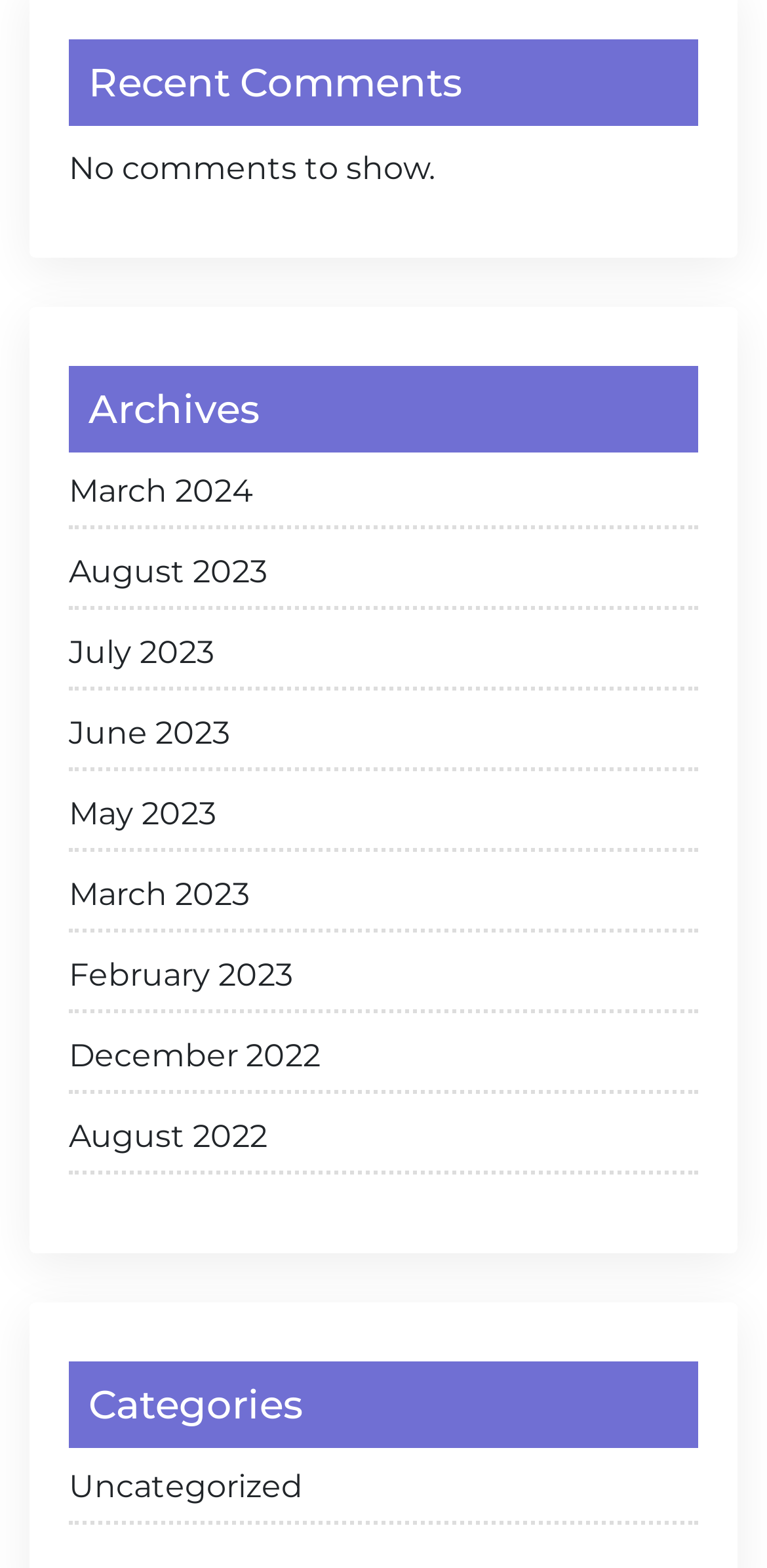What is the only category listed?
Please answer the question with a detailed and comprehensive explanation.

The webpage has a heading 'Categories' followed by a single link 'Uncategorized', indicating that it is the only category listed.